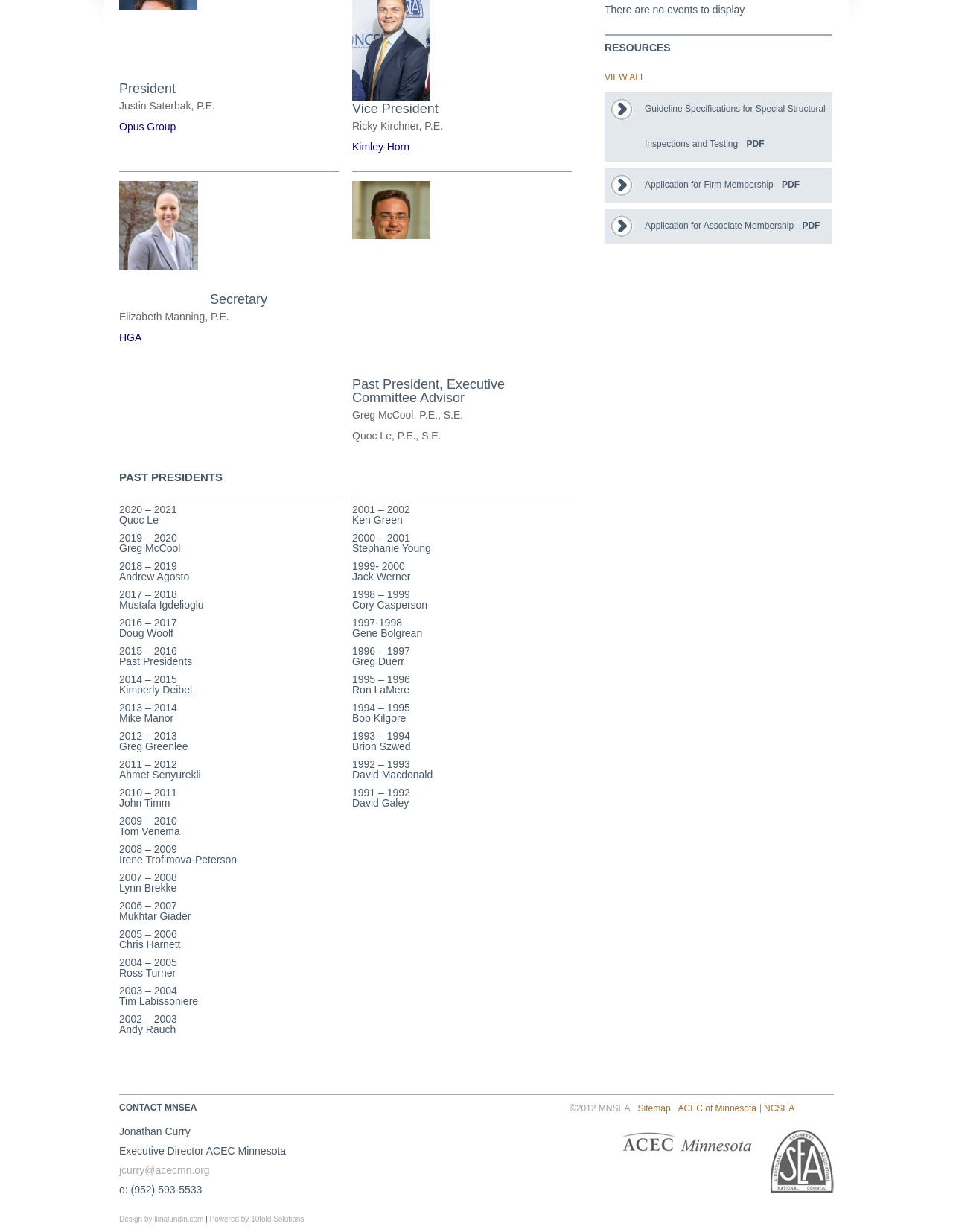Find the bounding box coordinates for the HTML element specified by: "Terms Of Use".

None